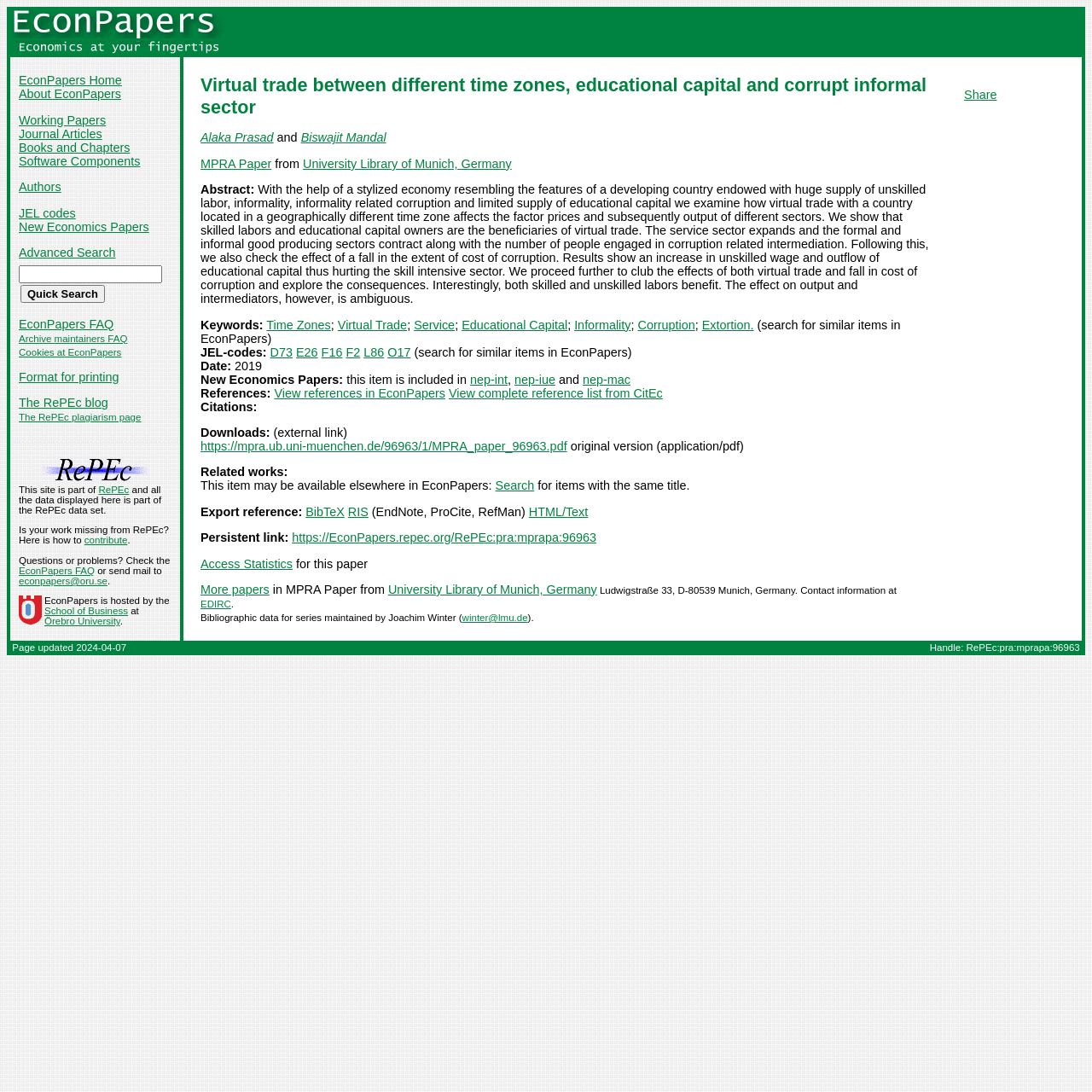Please find the bounding box coordinates of the clickable region needed to complete the following instruction: "Download the paper". The bounding box coordinates must consist of four float numbers between 0 and 1, i.e., [left, top, right, bottom].

[0.184, 0.39, 0.247, 0.402]